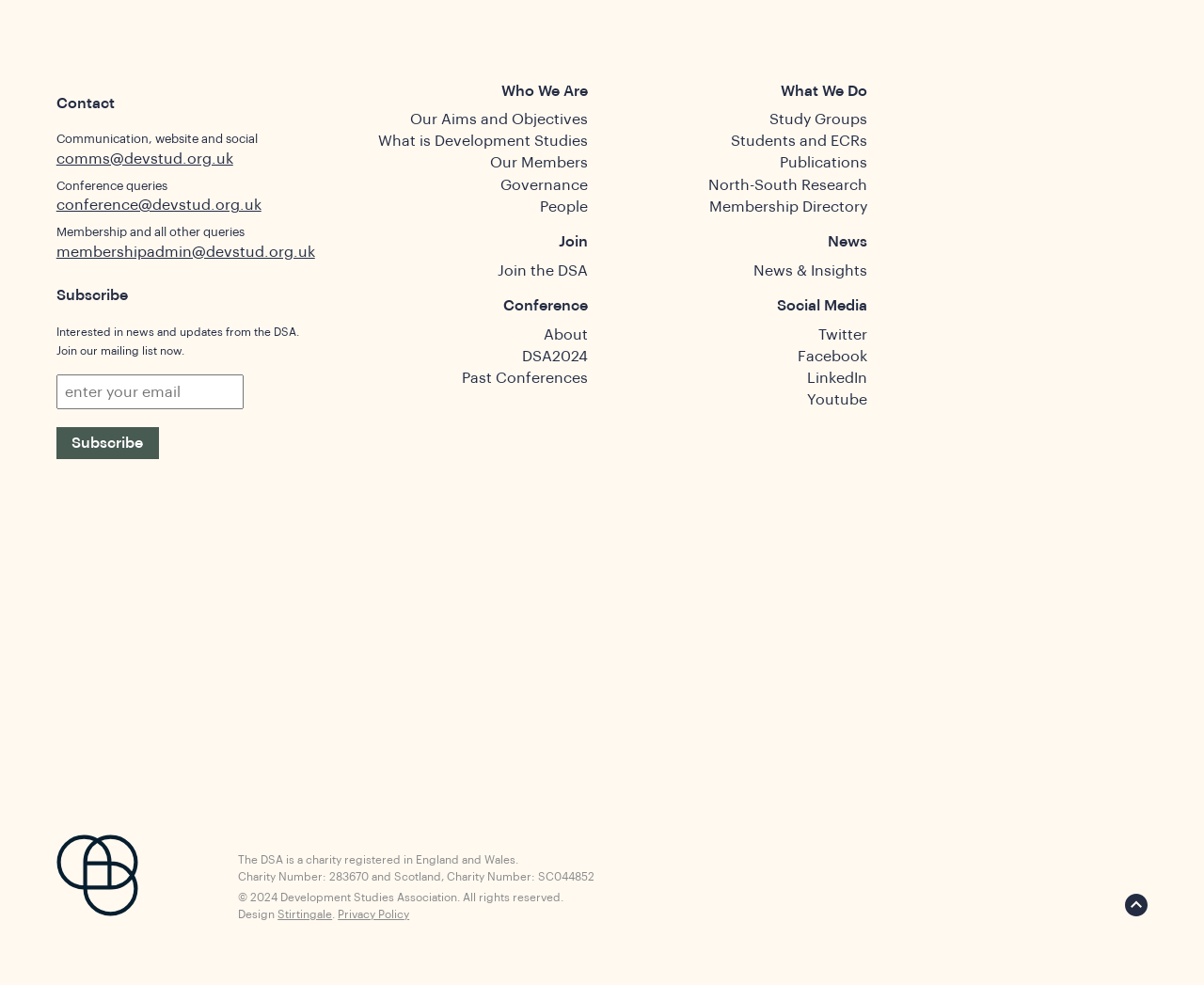Answer the following query with a single word or phrase:
What is the email address for conference queries?

conference@devstud.org.uk